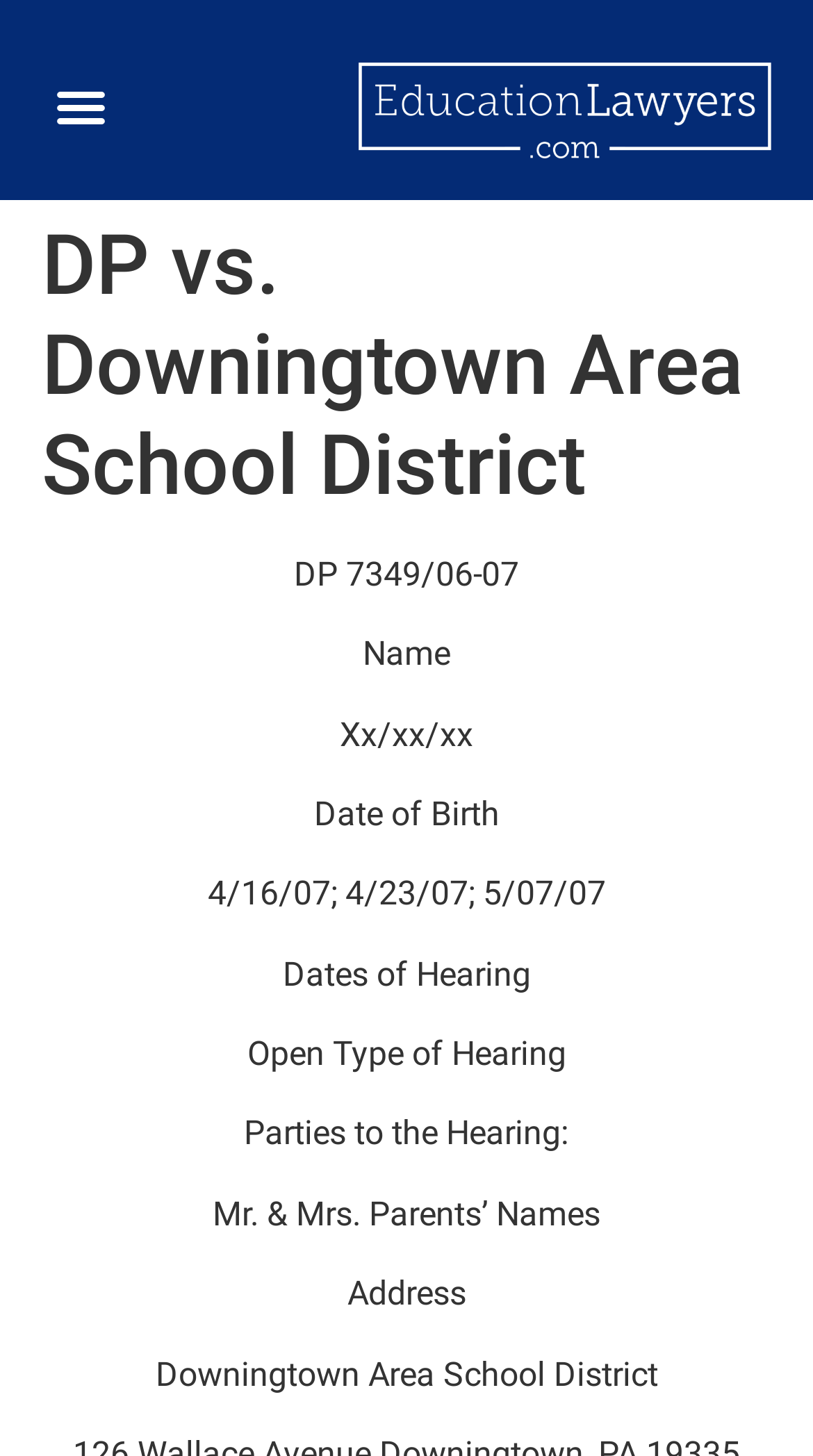Using floating point numbers between 0 and 1, provide the bounding box coordinates in the format (top-left x, top-left y, bottom-right x, bottom-right y). Locate the UI element described here: Privacy Policy

None